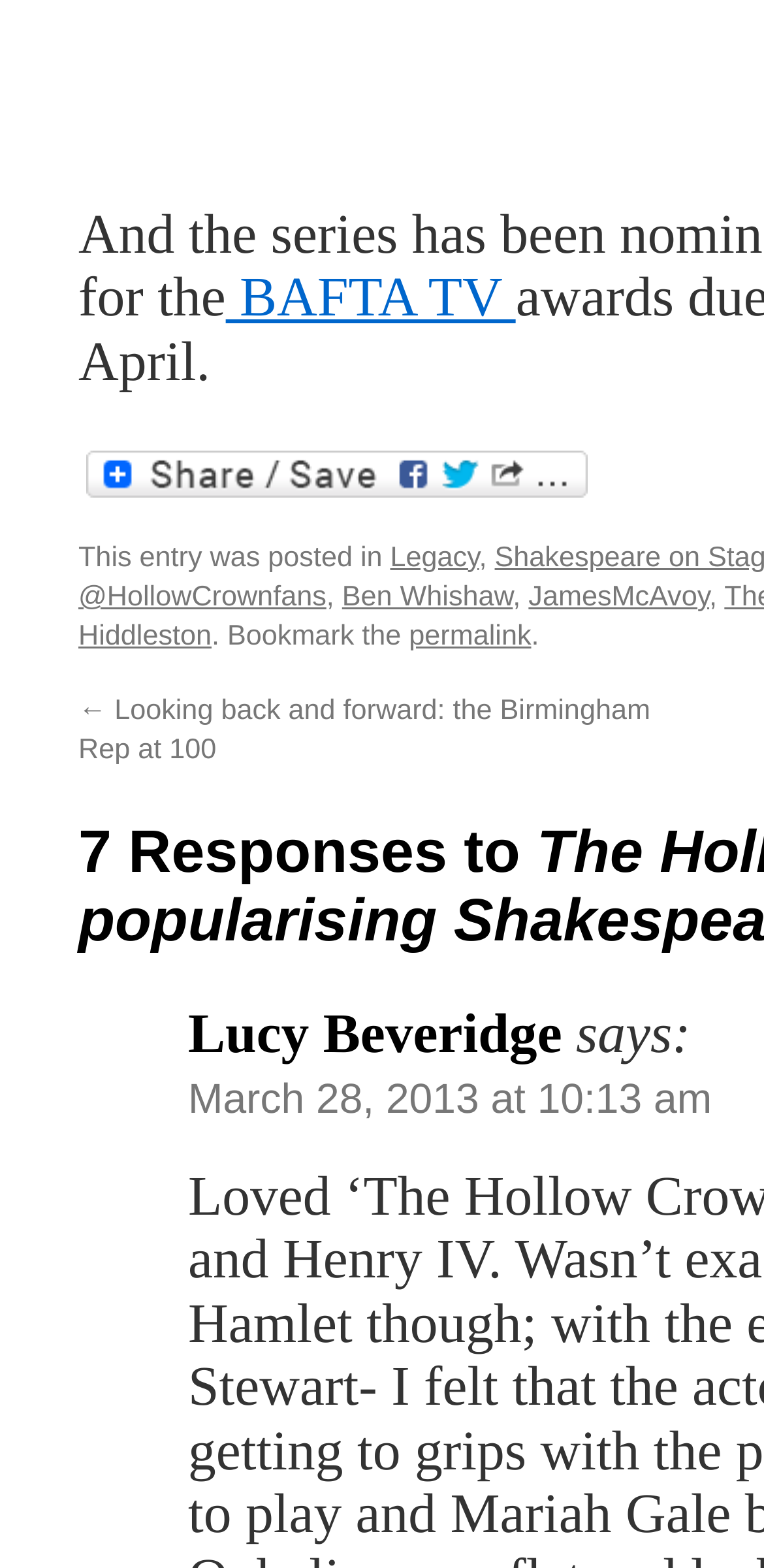Use the details in the image to answer the question thoroughly: 
Who is the author of the post?

The question can be answered by looking at the StaticText element with the text 'Lucy Beveridge' which is likely to be the author of the post.